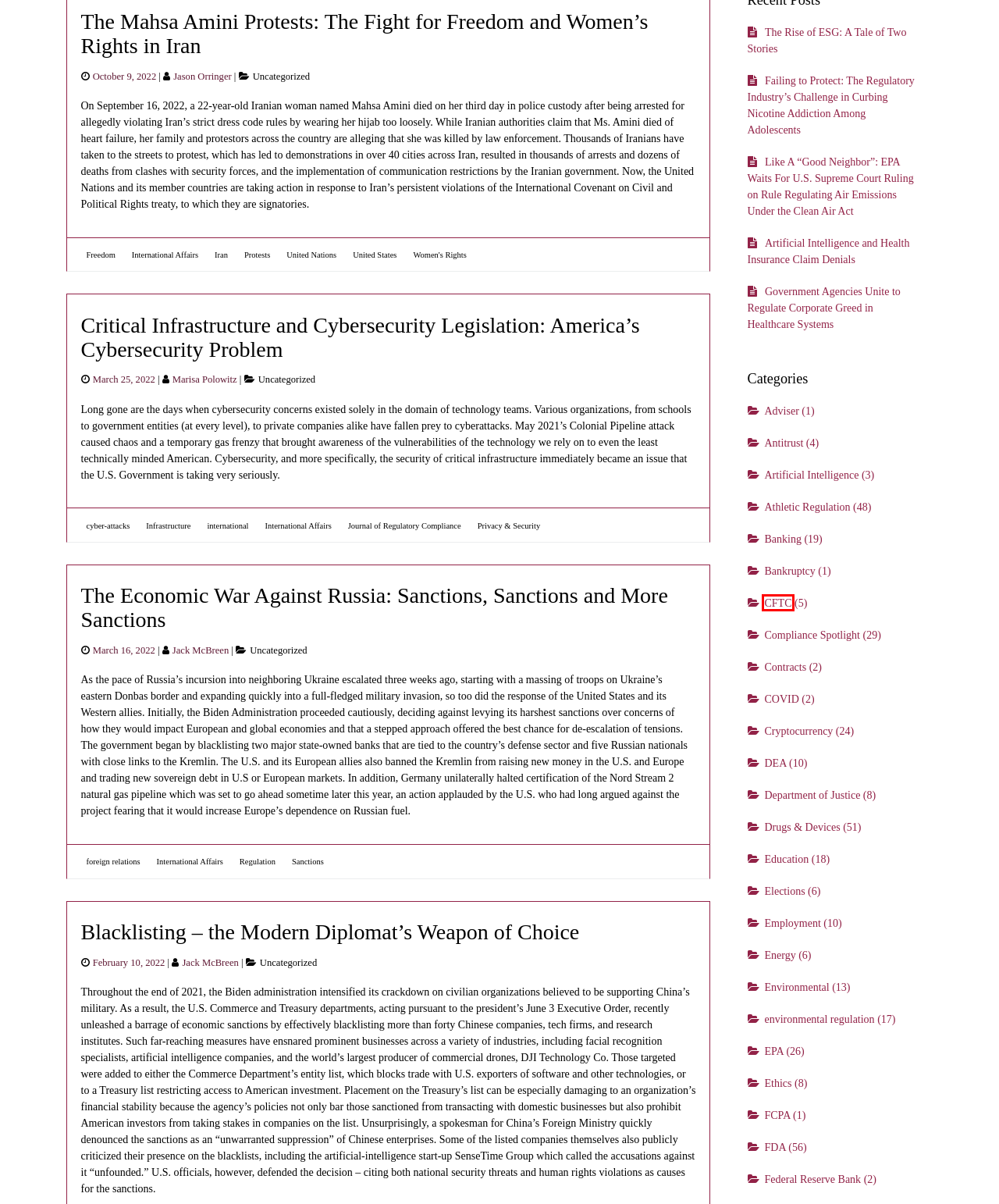Assess the screenshot of a webpage with a red bounding box and determine which webpage description most accurately matches the new page after clicking the element within the red box. Here are the options:
A. Athletic Regulation – INSIDE COMPLIANCE
B. Blacklisting – the Modern Diplomat’s Weapon of Choice – INSIDE COMPLIANCE
C. The Mahsa Amini Protests: The Fight for Freedom and Women’s Rights in Iran – INSIDE COMPLIANCE
D. Drugs & Devices – INSIDE COMPLIANCE
E. CFTC – INSIDE COMPLIANCE
F. Jason Orringer – INSIDE COMPLIANCE
G. United States – INSIDE COMPLIANCE
H. Employment – INSIDE COMPLIANCE

E